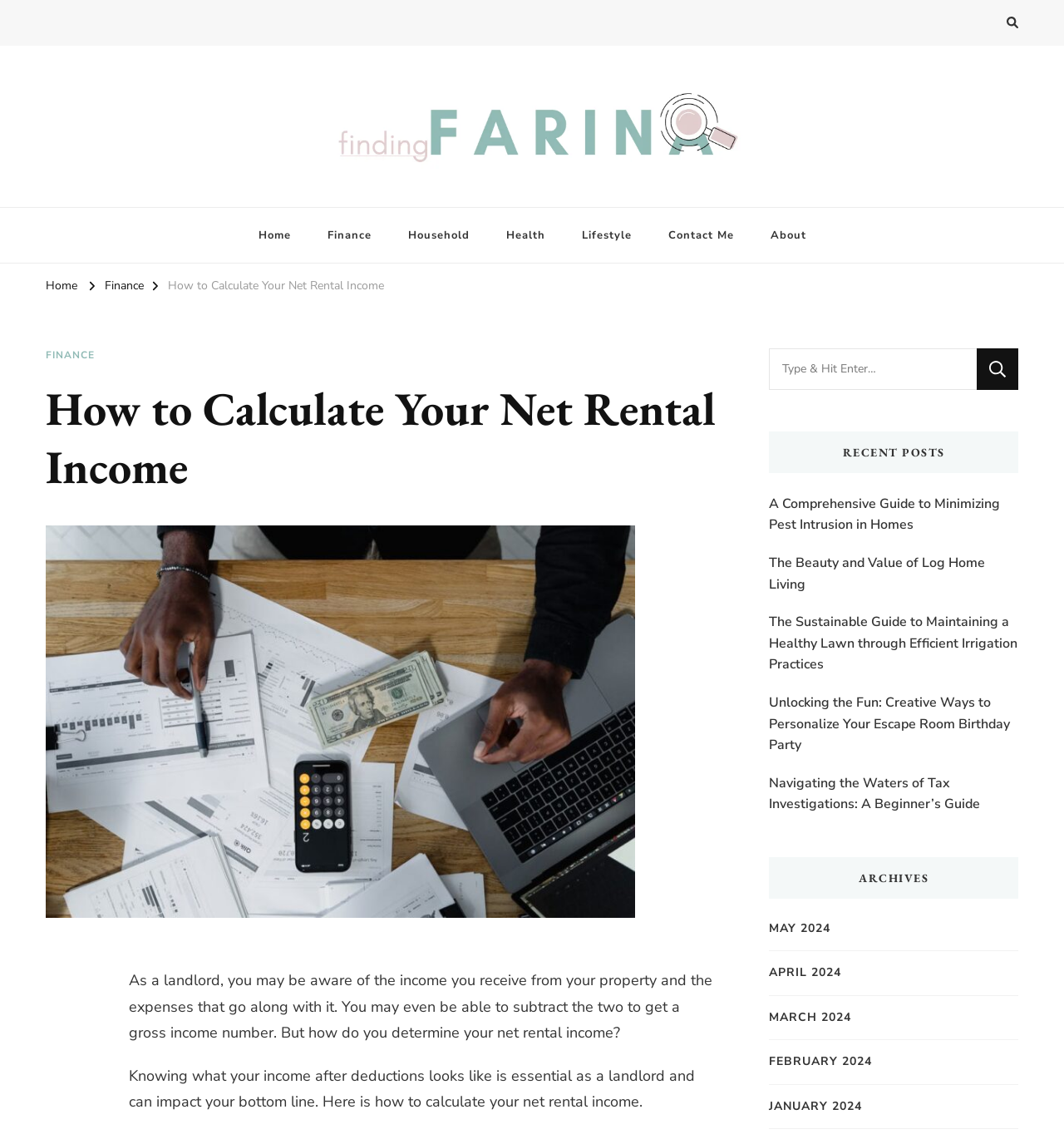Please determine the bounding box coordinates of the area that needs to be clicked to complete this task: 'View recent posts'. The coordinates must be four float numbers between 0 and 1, formatted as [left, top, right, bottom].

[0.723, 0.38, 0.957, 0.417]